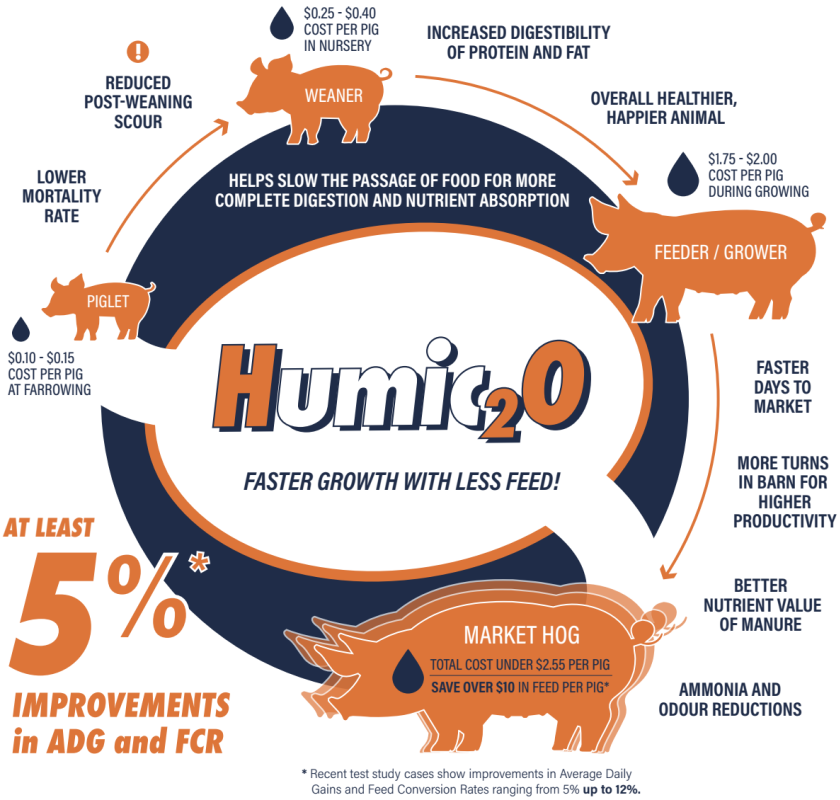Offer a detailed explanation of the image.

The image highlights the benefits of "Humic2O," a product designed to enhance pig growth and overall health. It features various categories of pigs, including 'Piglet,' 'Weaner,' 'Feeder/Grower,' and 'Market Hog,' each showcasing specific advantages such as reduced post-weaning scours, increased digestibility of protein and fat, and improved nutrient absorption. 

Key points are presented in bold, emphasizing at least 5% improvements in Average Daily Gain (ADG) and Feed Conversion Rates (FCR). The graphic also details cost efficiency, indicating savings per pig during various stages of growth. Additionally, it notes reduced ammonia and odor levels, further enhancing the benefits of using Humic2O for optimal livestock management. This informative layout aims to communicate important health outcomes, economic advantages, and productivity boosts for farmers.